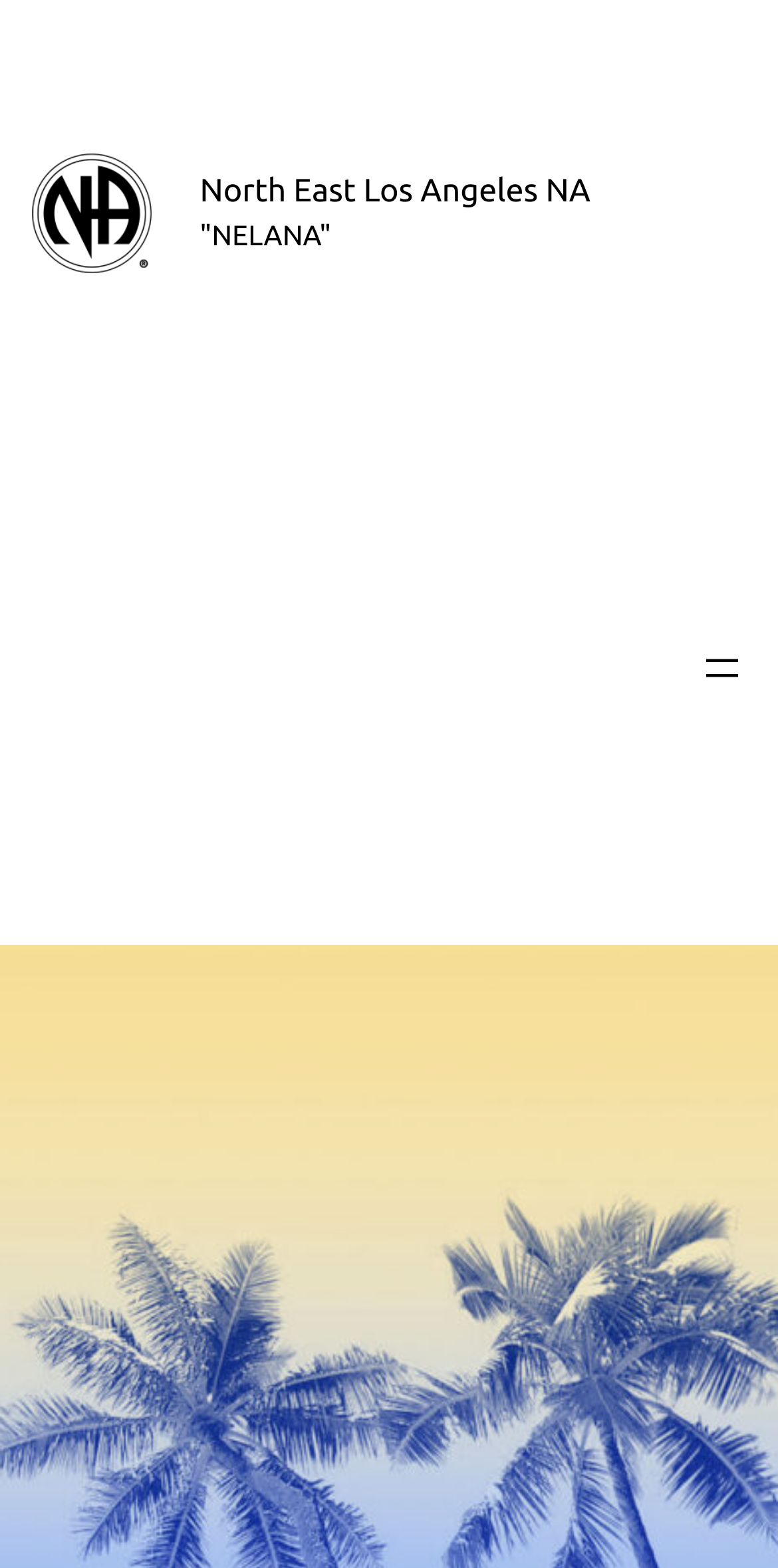Please find the bounding box for the UI element described by: "North East Los Angeles NA".

[0.257, 0.11, 0.759, 0.133]